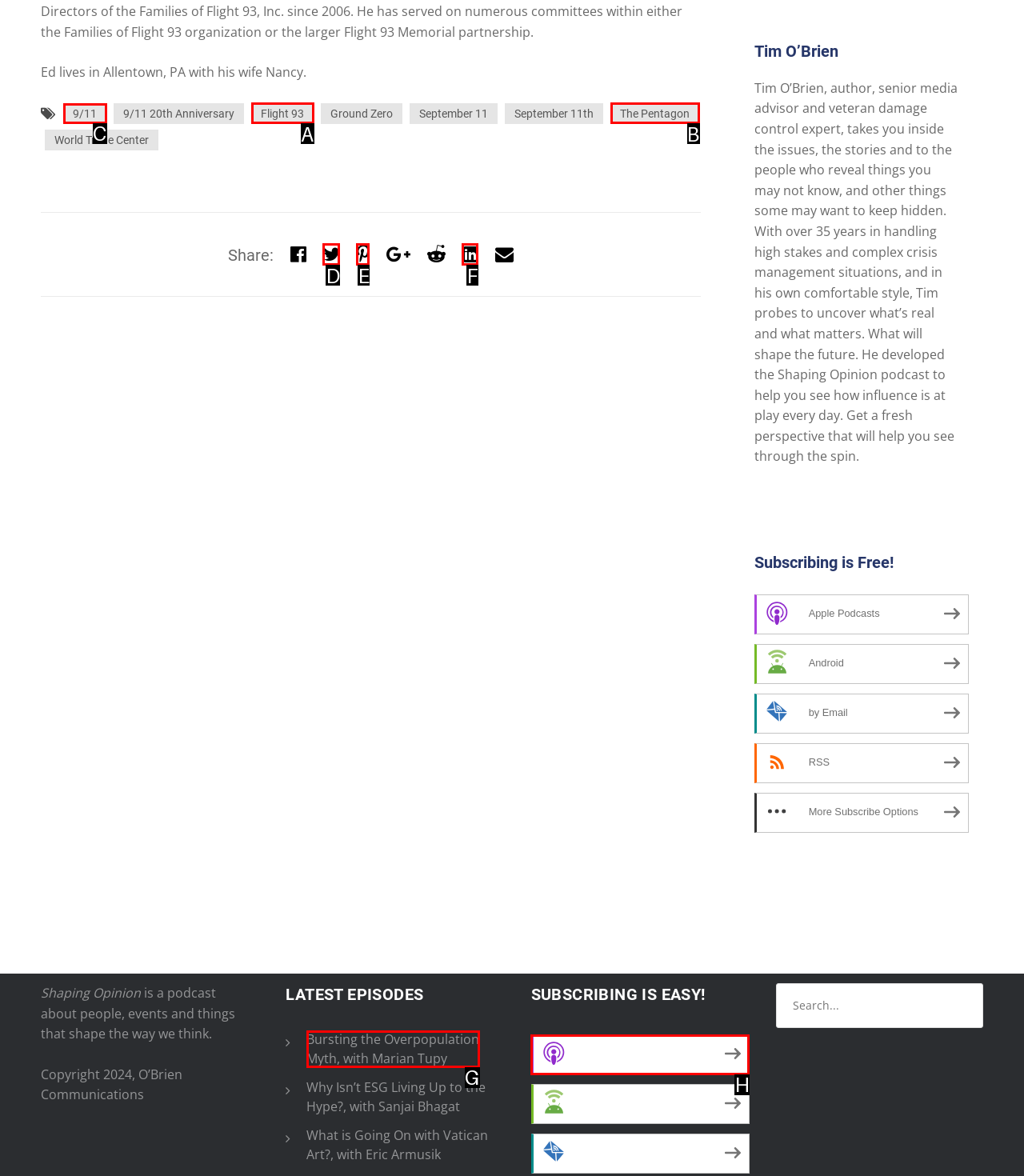To perform the task "Click on the '9/11' link", which UI element's letter should you select? Provide the letter directly.

C